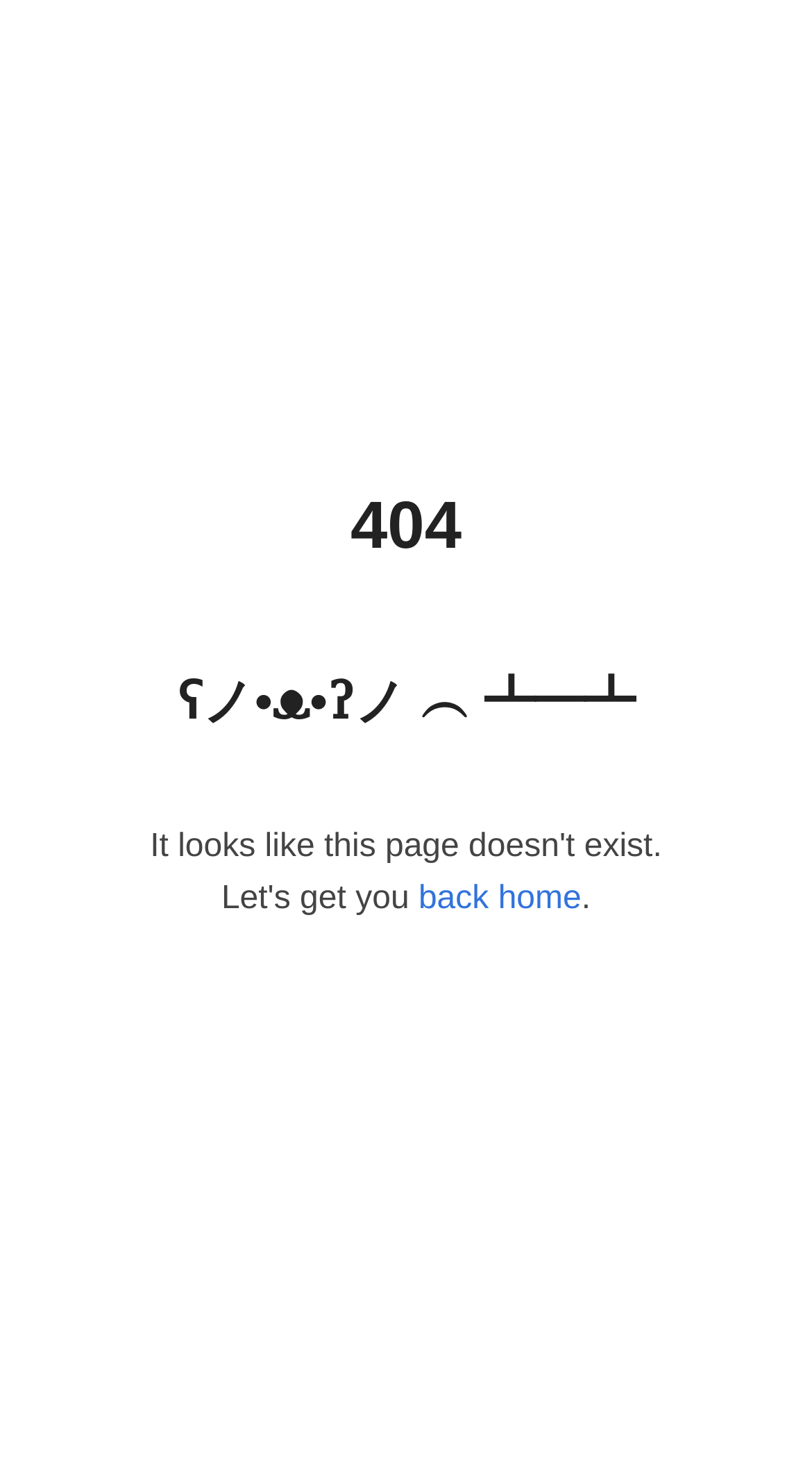Please specify the bounding box coordinates in the format (top-left x, top-left y, bottom-right x, bottom-right y), with values ranging from 0 to 1. Identify the bounding box for the UI component described as follows: back home

[0.515, 0.605, 0.716, 0.629]